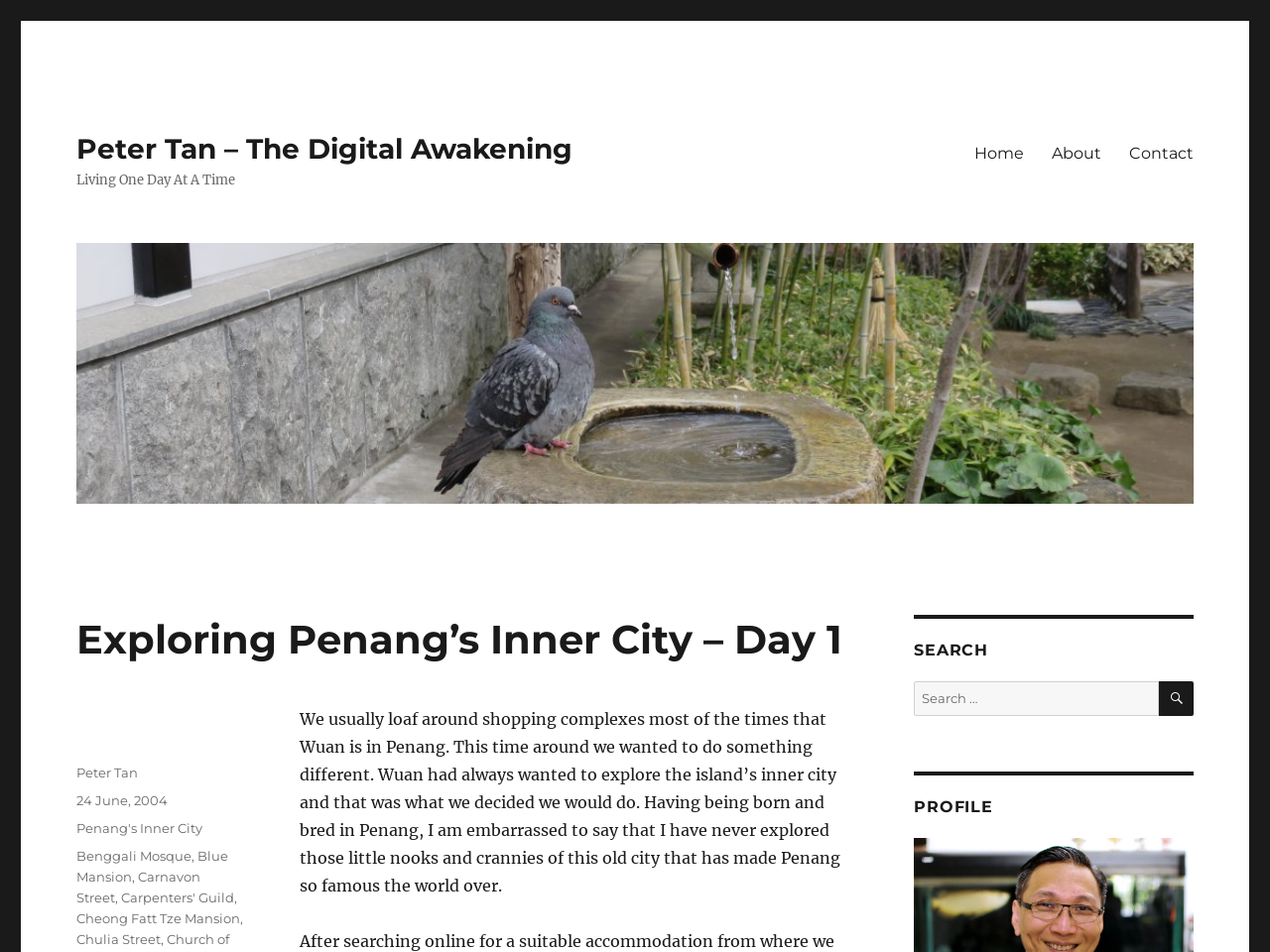Can you give a comprehensive explanation to the question given the content of the image?
What is the author of the blog post?

I found the author's name by looking at the text 'Author' followed by a link 'Peter Tan' in the blog post section.